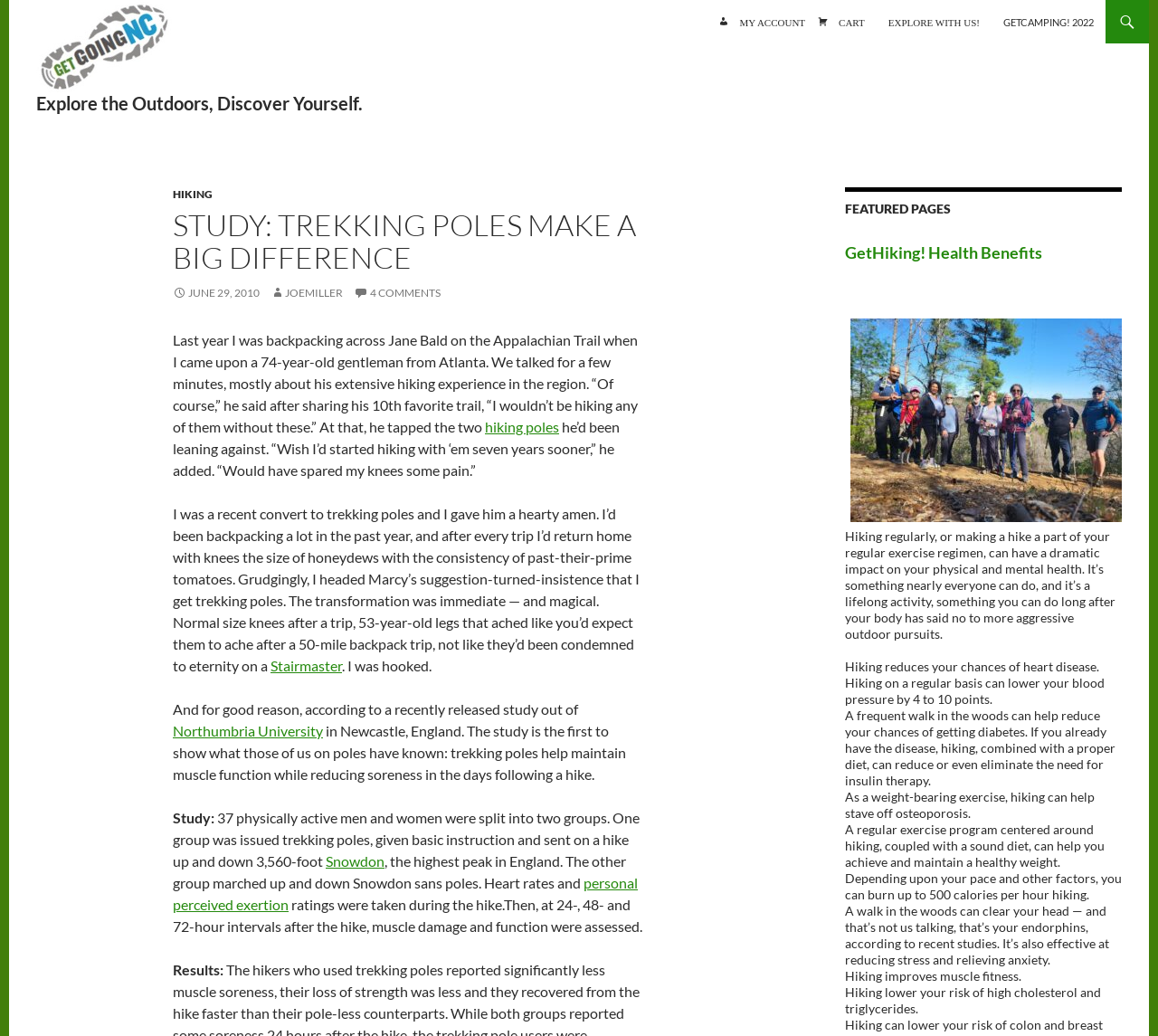Locate the bounding box coordinates of the area where you should click to accomplish the instruction: "Visit the 'MY ACCOUNT' page".

[0.629, 0.0, 0.705, 0.042]